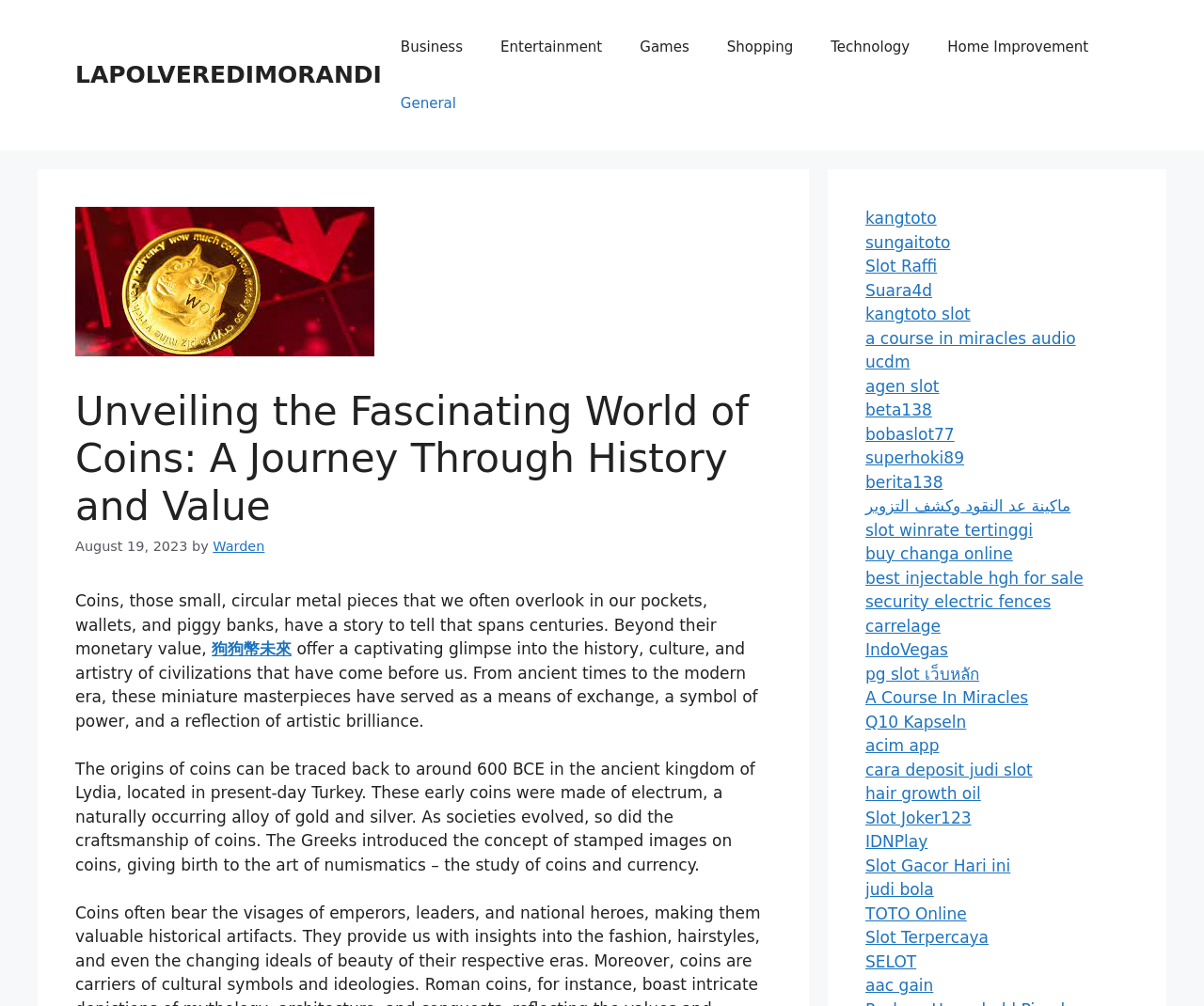What is the name of the author of this article?
From the image, respond using a single word or phrase.

Warden